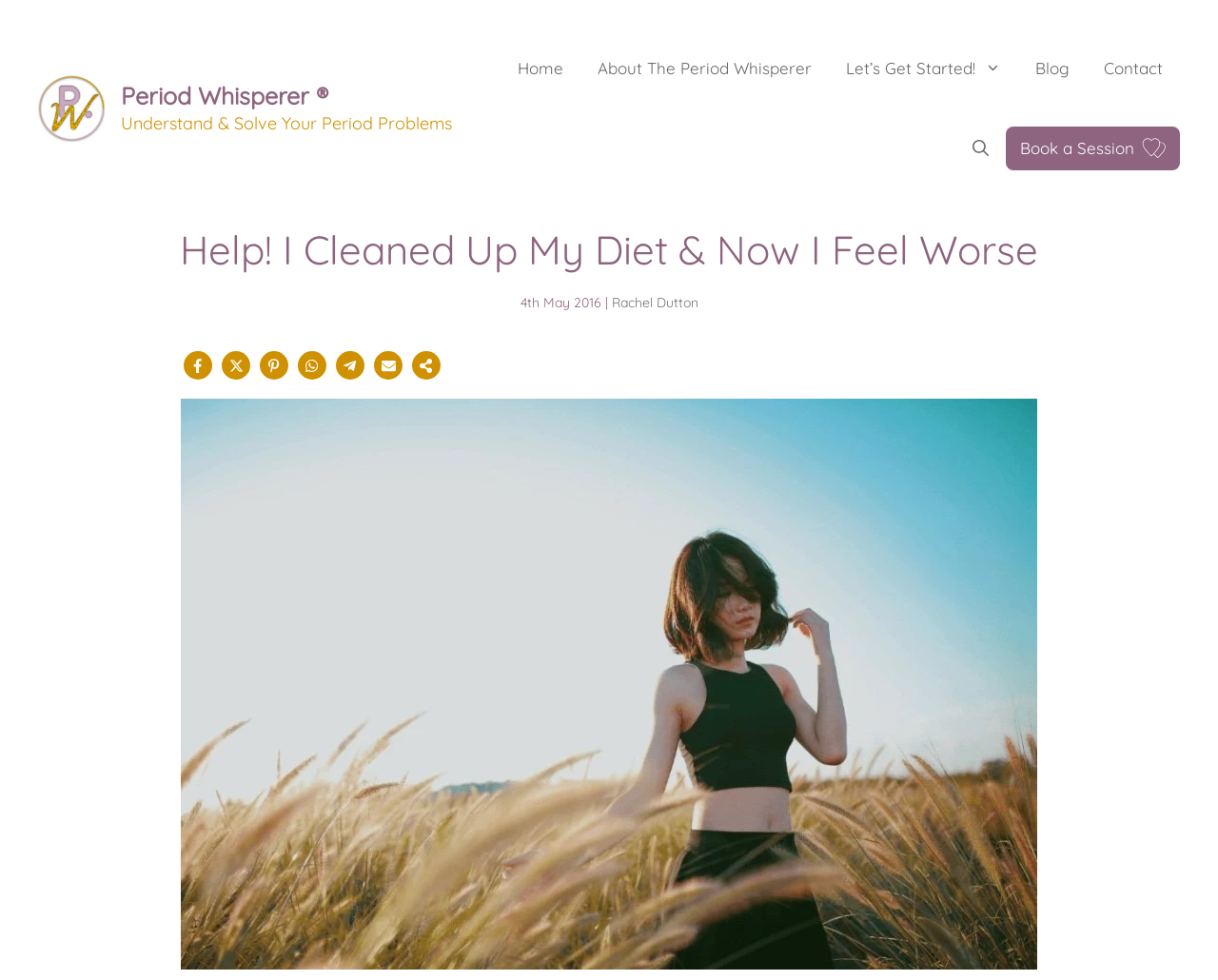Determine the bounding box coordinates for the HTML element mentioned in the following description: "Home". The coordinates should be a list of four floats ranging from 0 to 1, represented as [left, top, right, bottom].

[0.411, 0.029, 0.477, 0.111]